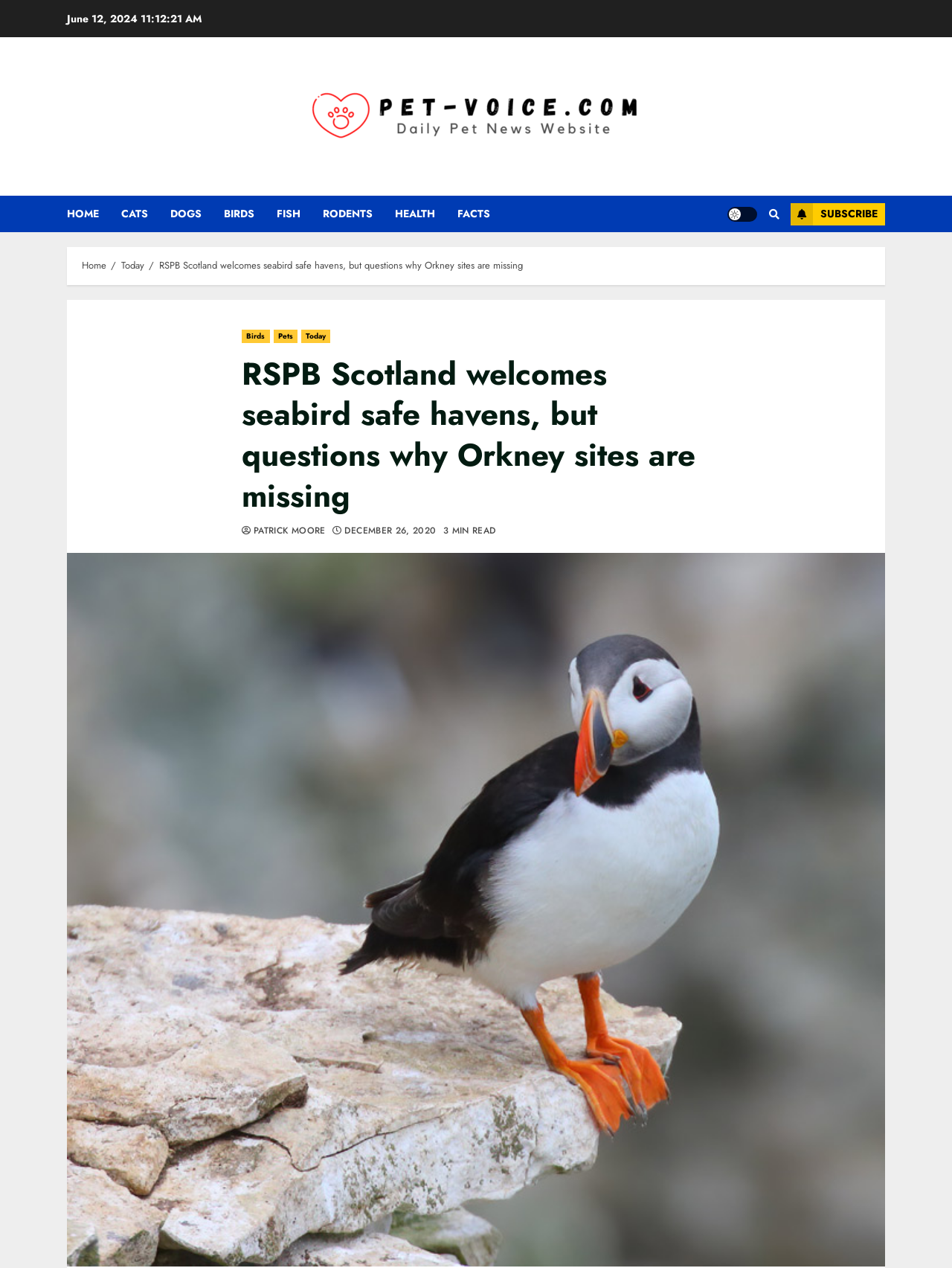Offer an extensive depiction of the webpage and its key elements.

This webpage appears to be a news article from Pet Voice, a website focused on pets and wildlife. At the top left of the page, there is a date "June 12, 2024" and a link to the Pet Voice website, accompanied by a Pet Voice logo. Below this, there is a navigation menu with links to various sections of the website, including HOME, CATS, DOGS, BIRDS, FISH, RODENTS, HEALTH, and FACTS.

To the right of the navigation menu, there are three links: a Light/Dark Button, a search icon, and a SUBSCRIBE button. Below these, there is a breadcrumb navigation section with links to Home, Today, and the current article title "RSPB Scotland welcomes seabird safe havens, but questions why Orkney sites are missing".

The main content of the webpage is the news article, which has a heading with the same title as the breadcrumb link. The article is divided into sections, with links to related topics such as Birds, Pets, and Today at the top. There is also a byline link to the author, PATRICK MOORE, and a publication date, DECEMBER 26, 2020. The article itself is a 3-minute read, according to the text at the top right of the article section.